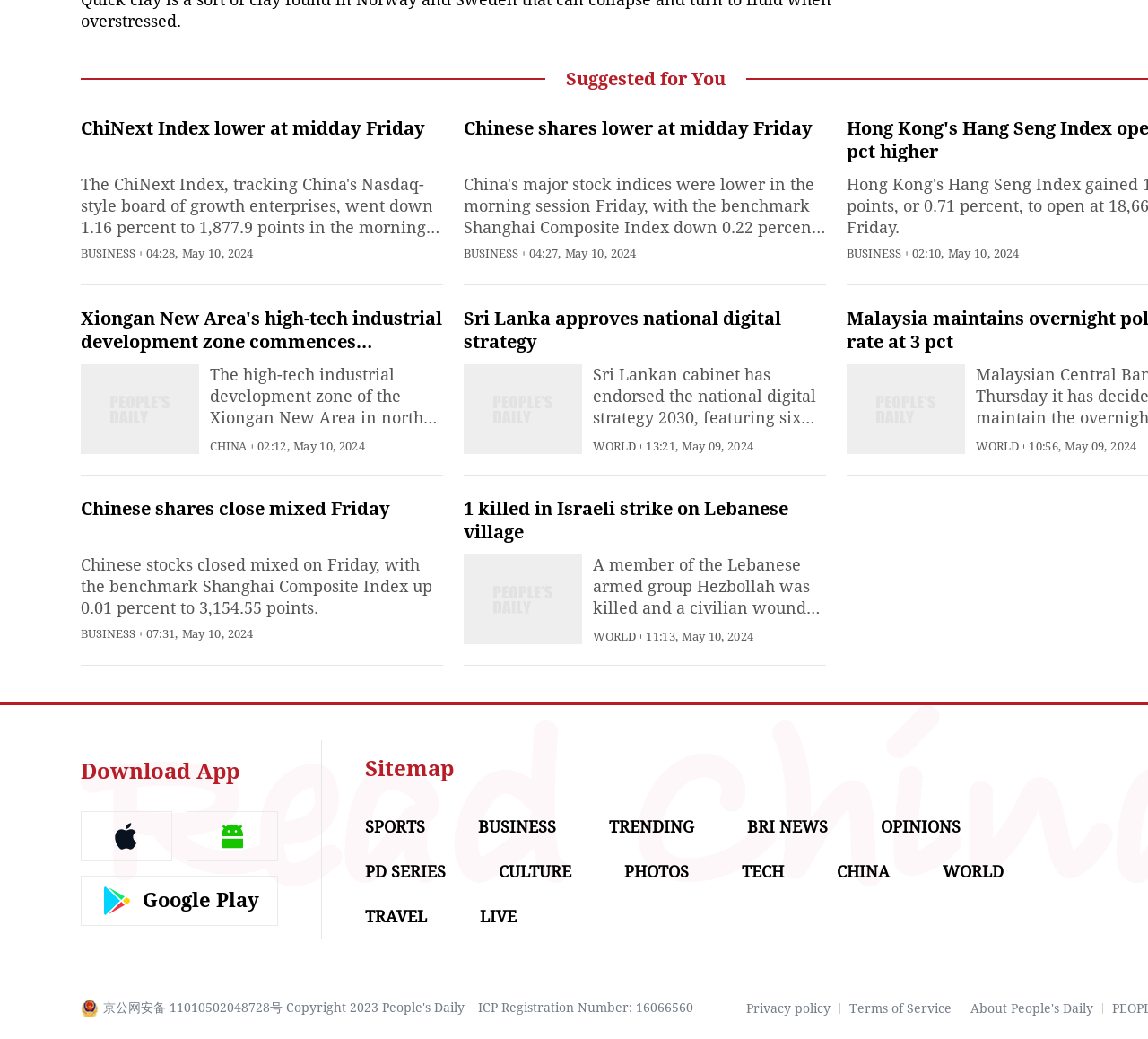Specify the bounding box coordinates (top-left x, top-left y, bottom-right x, bottom-right y) of the UI element in the screenshot that matches this description: About People's Daily

[0.845, 0.963, 0.952, 0.977]